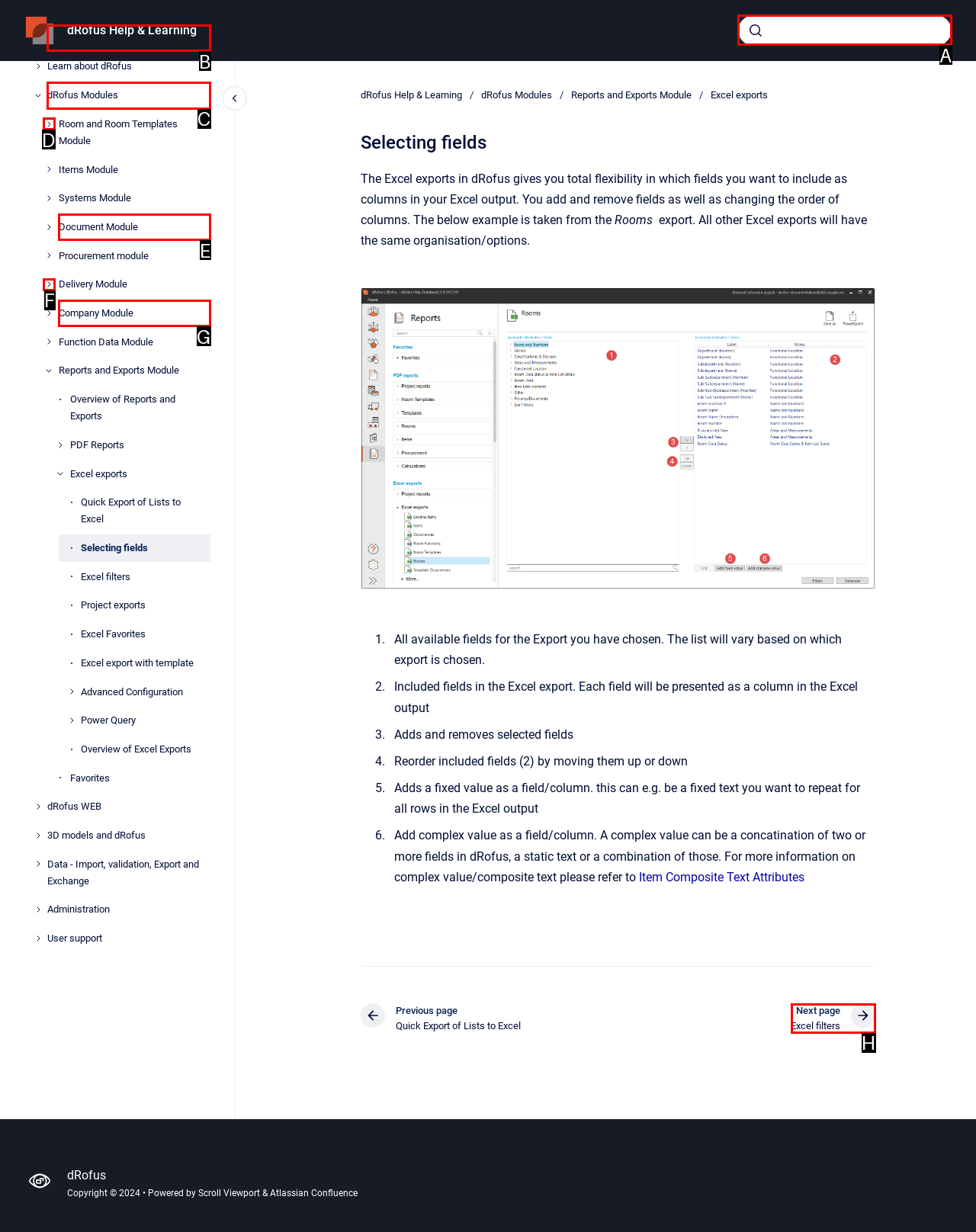Find the option you need to click to complete the following instruction: search
Answer with the corresponding letter from the choices given directly.

A